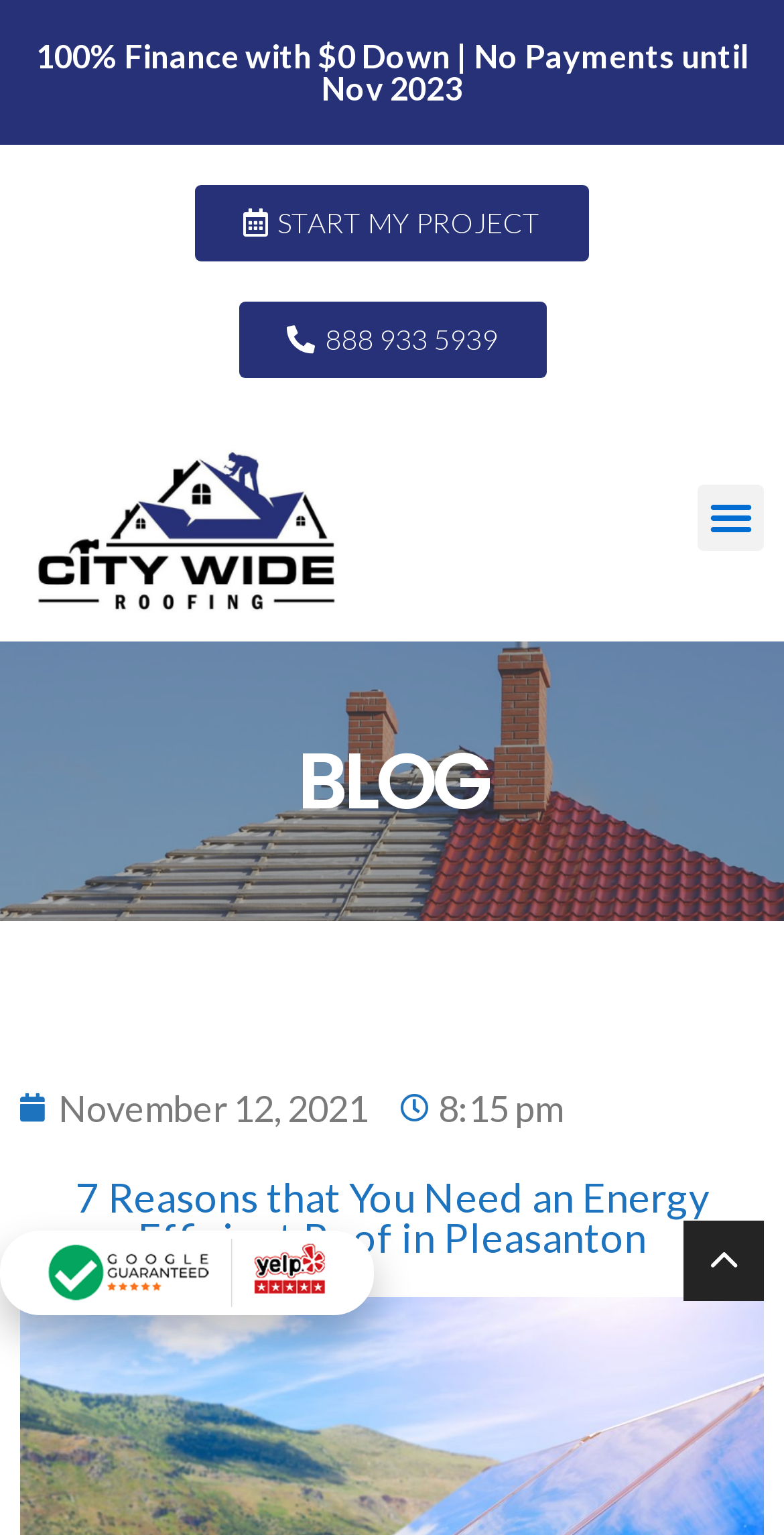Based on the element description "aria-label="Go to last slide"", predict the bounding box coordinates of the UI element.

None